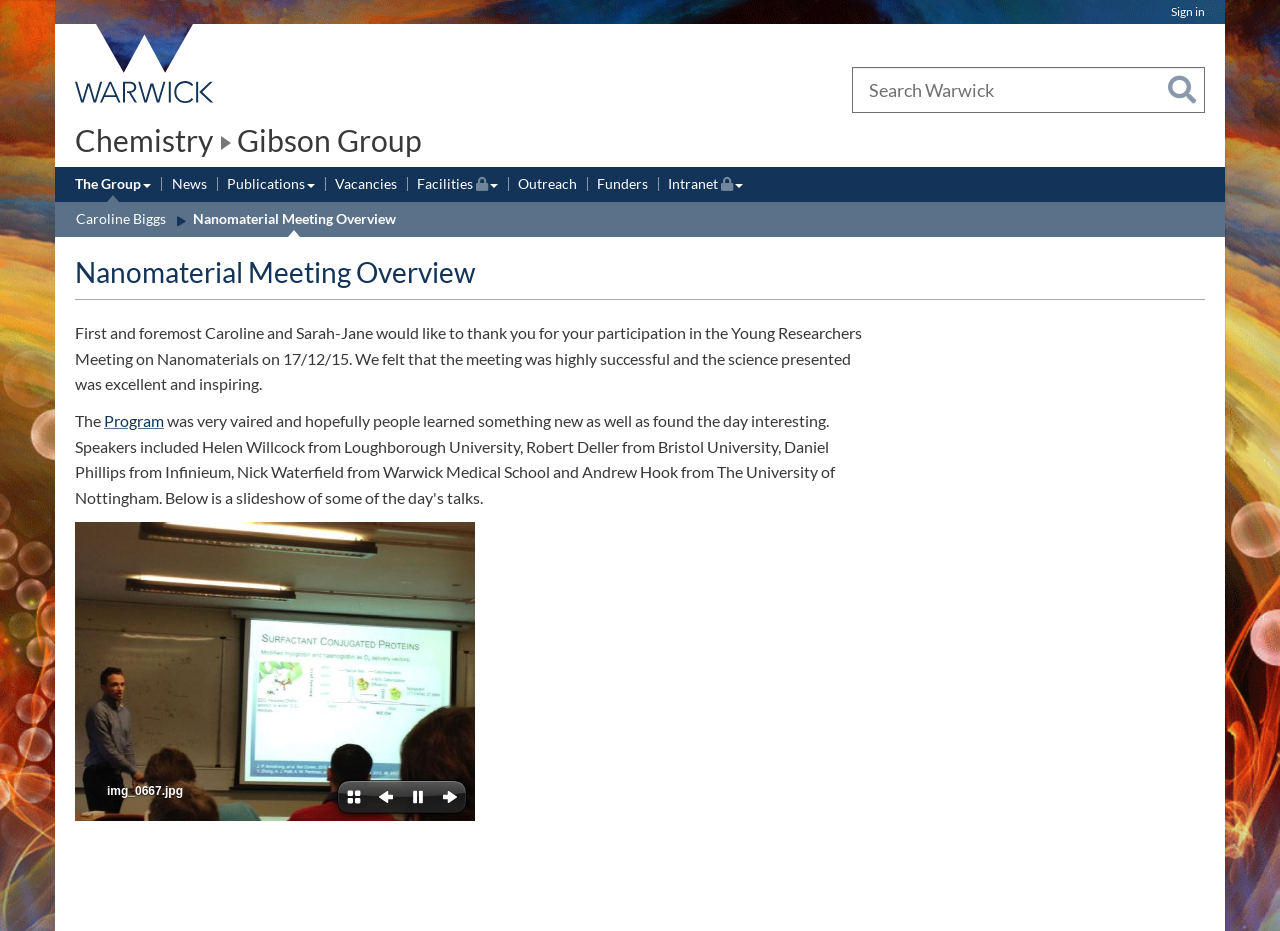Identify the bounding box for the UI element described as: "News". The coordinates should be four float numbers between 0 and 1, i.e., [left, top, right, bottom].

[0.332, 0.09, 0.354, 0.106]